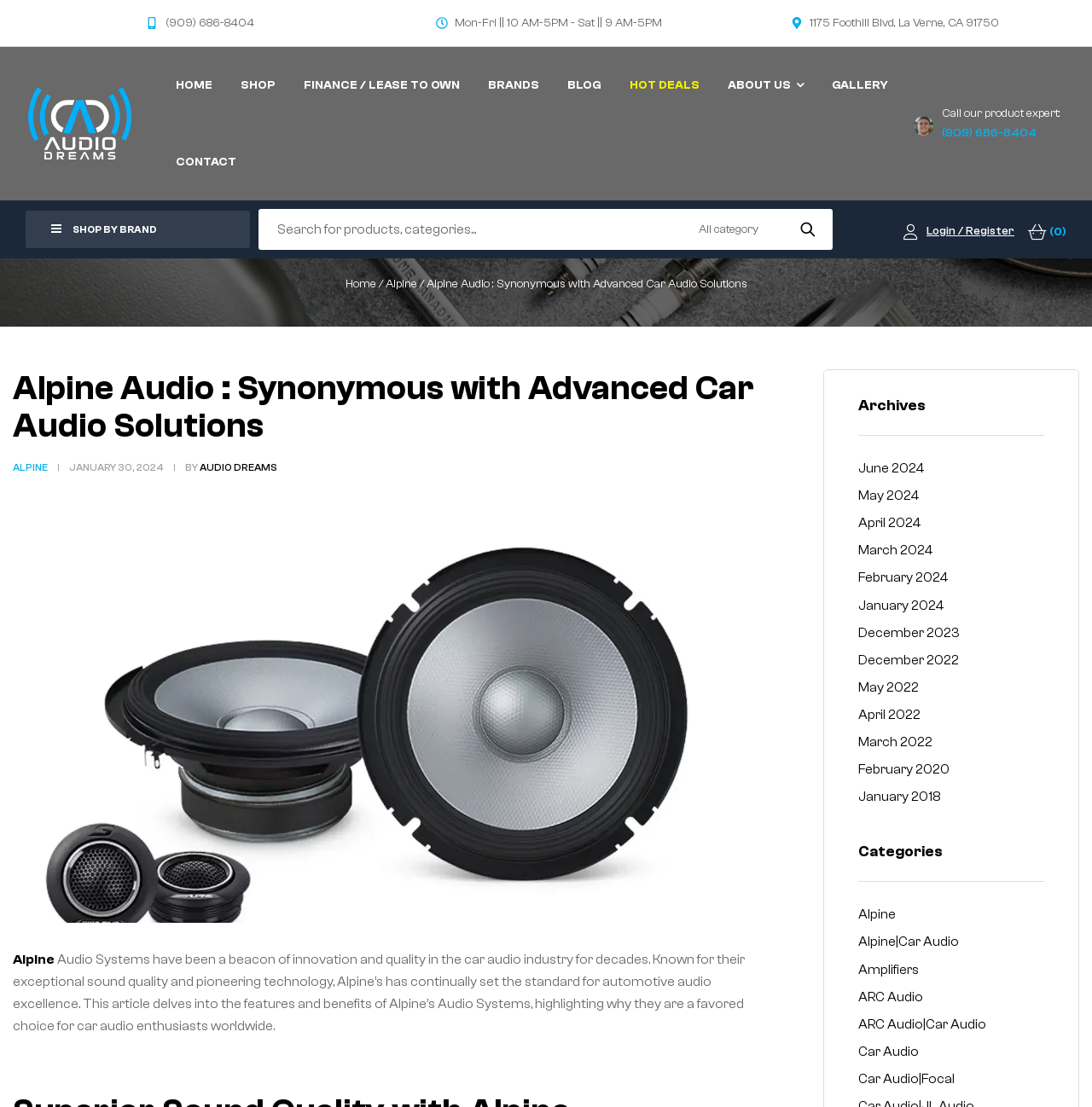Offer an extensive depiction of the webpage and its key elements.

The webpage is about Alpine Audio Systems, a company that specializes in advanced car audio solutions. At the top left corner, there is a logo with the text "logotipo" and a navigation menu with links to different sections of the website, including "HOME", "SHOP", "FINANCE / LEASE TO OWN", "BRANDS", "BLOG", "HOT DEALS", "ABOUT US", and "GALLERY". 

Below the navigation menu, there is a section with the company's contact information, including a phone number "(909) 686-8404" and an address "1175 Foothill Blvd, La Verne, CA 91750". There is also a link to a vertical navigation menu with a search bar and a link to "SHOP BY BRAND".

The main content of the webpage is divided into two sections. On the left side, there is a breadcrumb navigation menu with links to "Home" and "Alpine". Below the breadcrumb menu, there is a heading "Alpine Audio : Synonymous with Advanced Car Audio Solutions" followed by a paragraph of text that describes the company's history and reputation in the car audio industry.

On the right side, there is a section with links to archived articles, categorized by month and year, from January 2018 to June 2024. Below the archived articles, there is a section with links to different categories, including "Alpine", "Alpine|Car Audio", "Amplifiers", "ARC Audio", "ARC Audio|Car Audio", "Car Audio", and "Car Audio|Focal".

At the bottom of the webpage, there is a horizontal navigation menu with links to "HOME", "SHOP", "FINANCE / LEASE TO OWN", "BRANDS", "BLOG", "HOT DEALS", "ABOUT US", and "GALLERY" again.